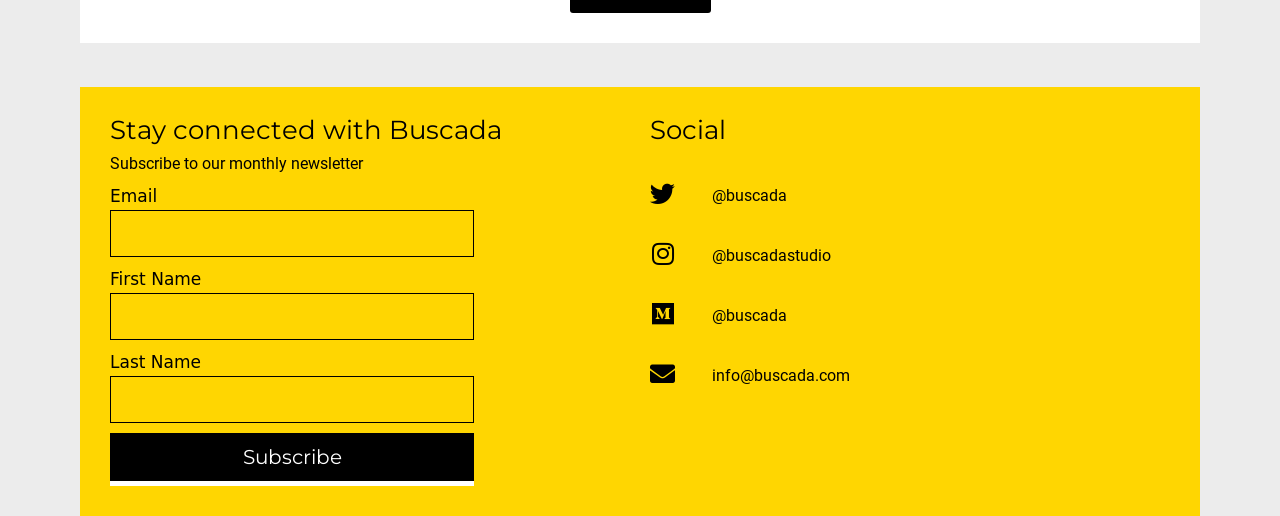Using the provided element description "name="subscribe" value="Subscribe"", determine the bounding box coordinates of the UI element.

[0.086, 0.84, 0.37, 0.943]